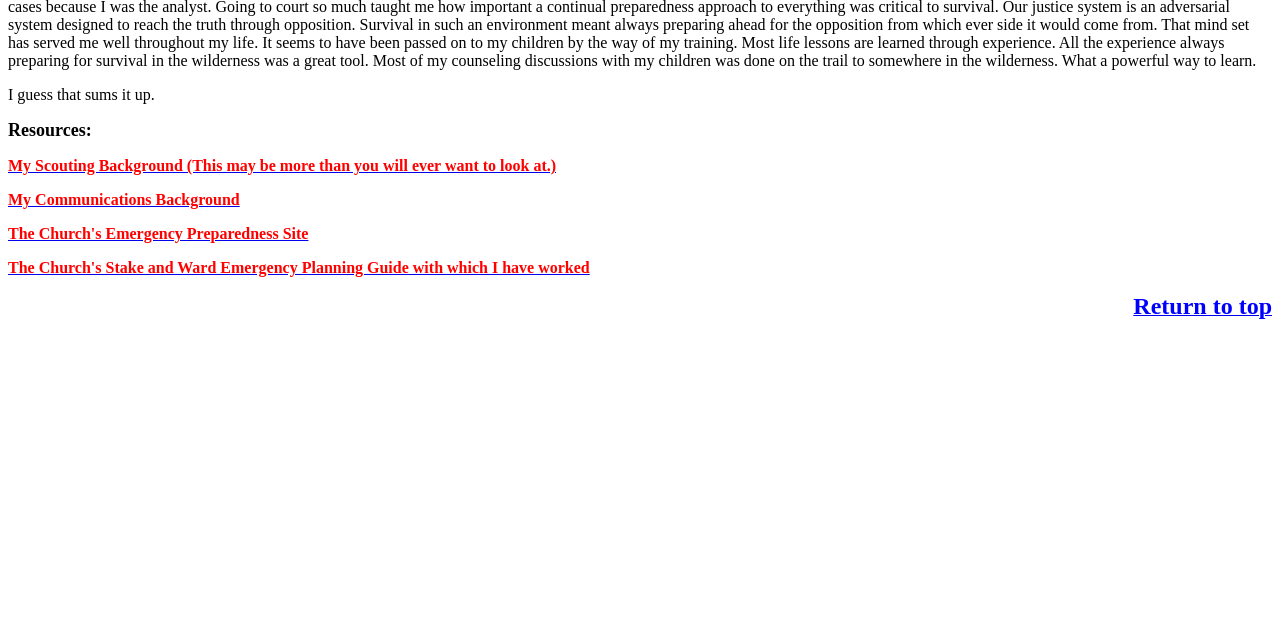Find the bounding box of the element with the following description: "The Church's Emergency Preparedness Site". The coordinates must be four float numbers between 0 and 1, formatted as [left, top, right, bottom].

[0.006, 0.352, 0.241, 0.379]